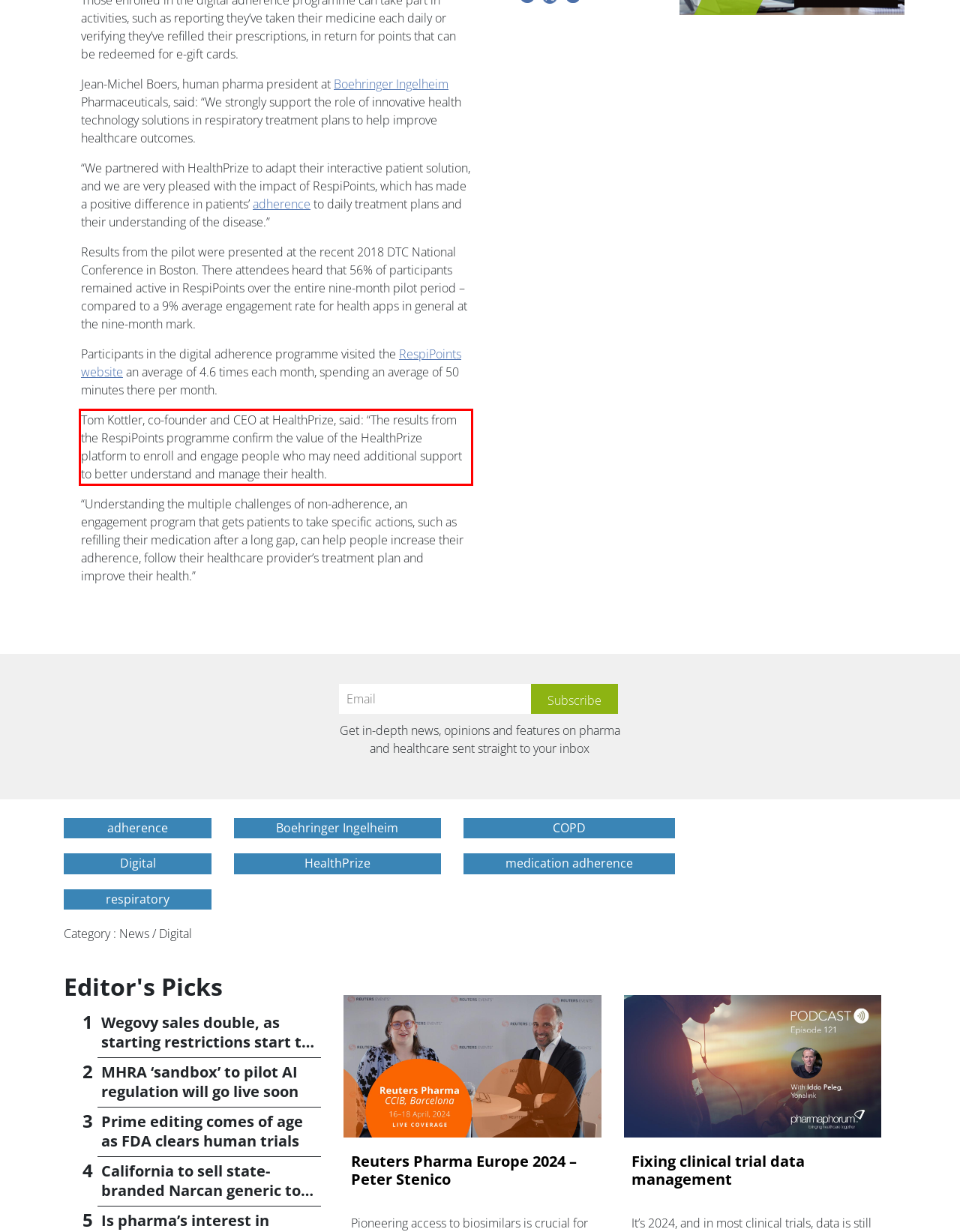In the given screenshot, locate the red bounding box and extract the text content from within it.

Tom Kottler, co-founder and CEO at HealthPrize, said: “The results from the RespiPoints programme confirm the value of the HealthPrize platform to enroll and engage people who may need additional support to better understand and manage their health.